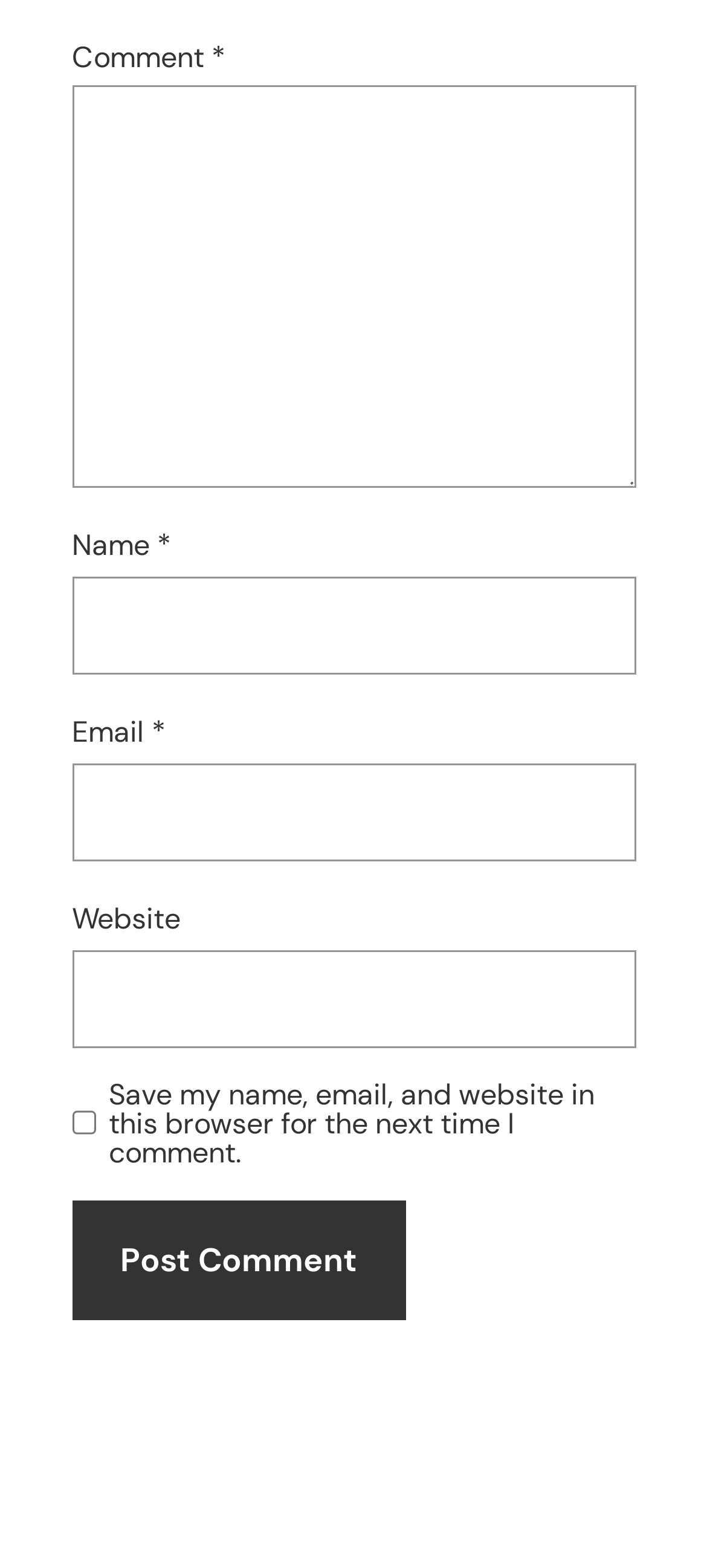How many required fields are there?
Your answer should be a single word or phrase derived from the screenshot.

3